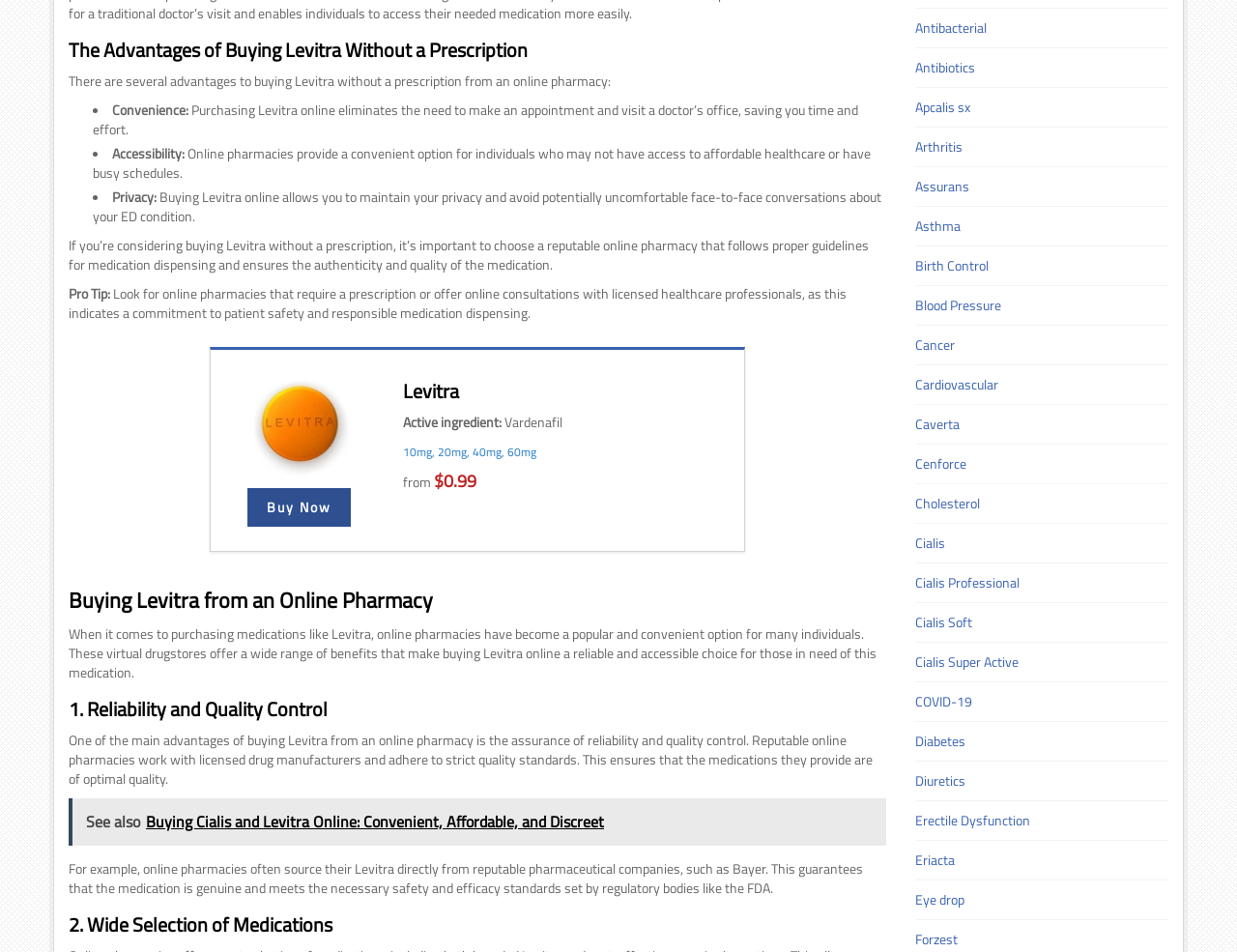Locate the bounding box coordinates of the segment that needs to be clicked to meet this instruction: "Explore the 'Antibacterial' category".

[0.74, 0.02, 0.929, 0.04]